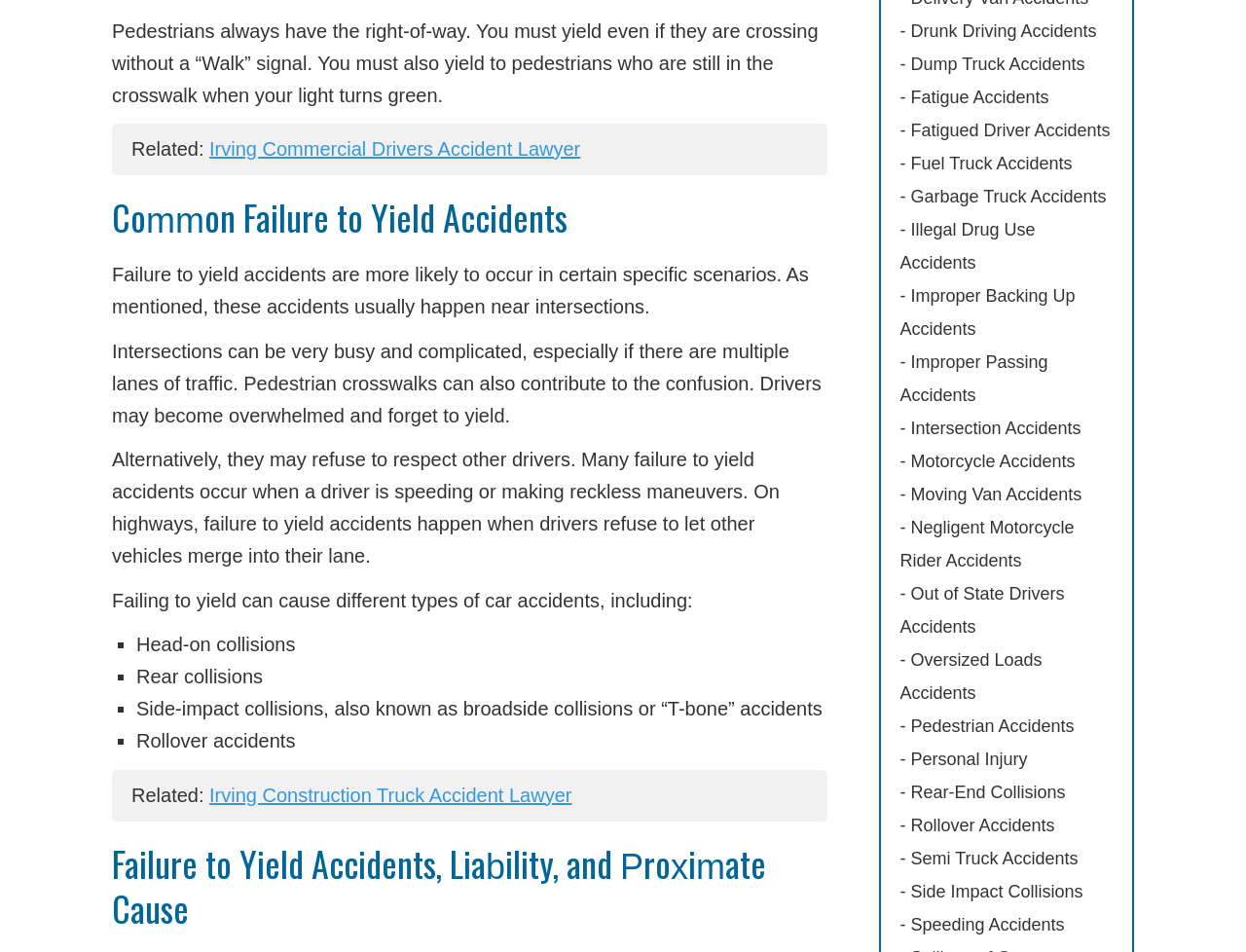Identify the bounding box of the UI element that matches this description: "Irving Construction Truck Accident Lawyer".

[0.168, 0.824, 0.459, 0.846]